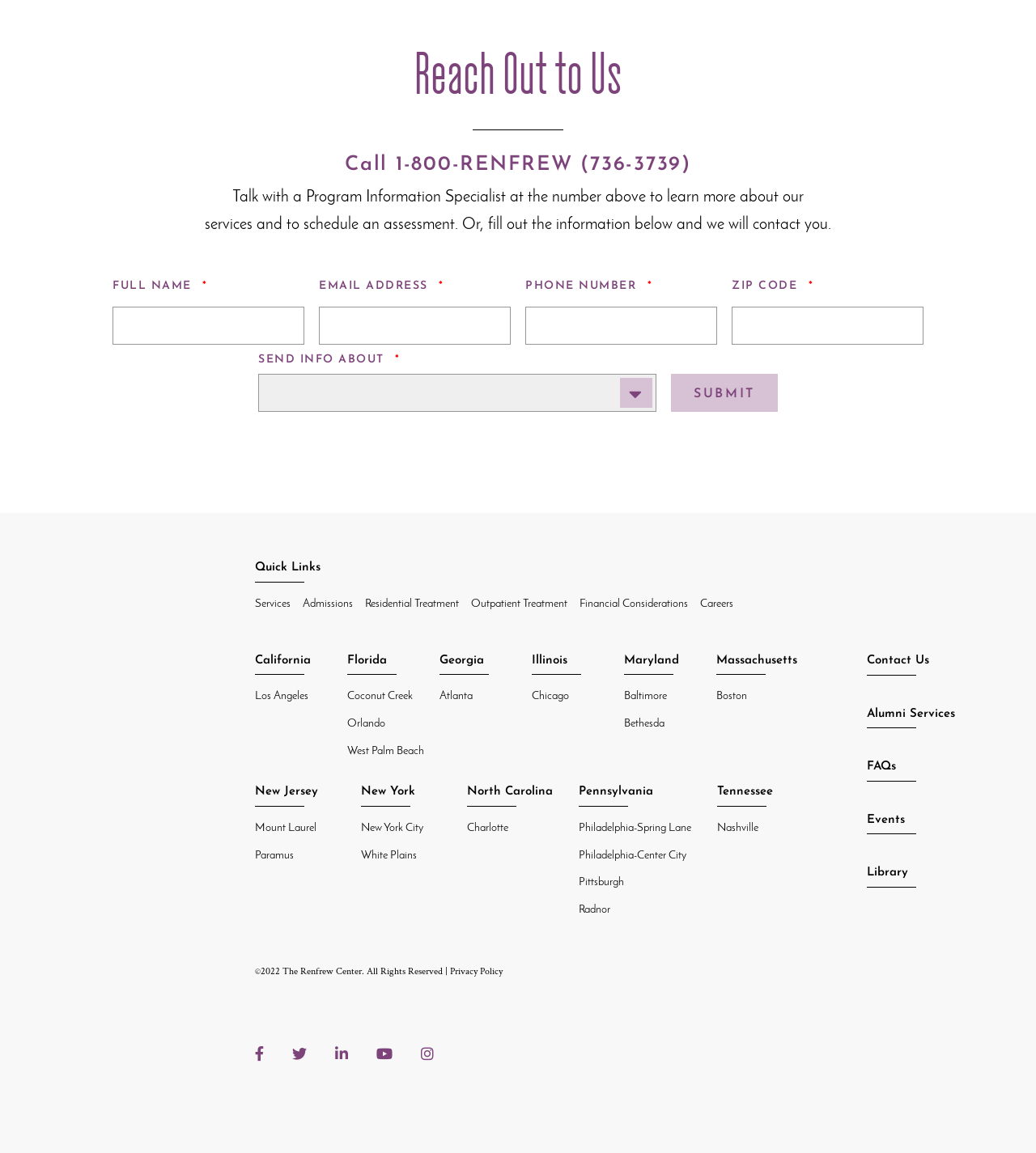Answer the following query concisely with a single word or phrase:
What services can be learned more about by talking to a Program Information Specialist?

services